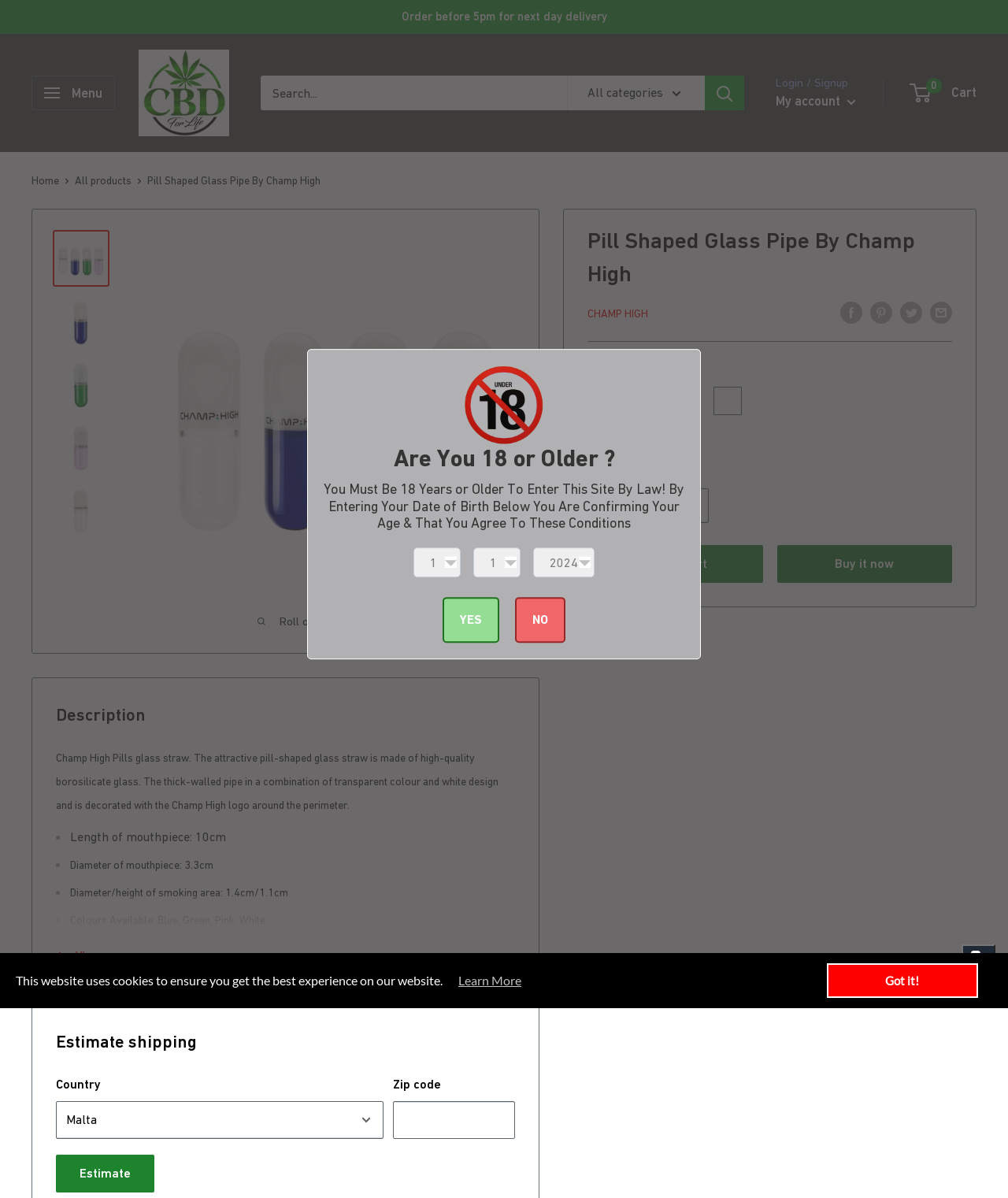Identify the bounding box coordinates for the region to click in order to carry out this instruction: "Add to cart". Provide the coordinates using four float numbers between 0 and 1, formatted as [left, top, right, bottom].

[0.583, 0.455, 0.757, 0.487]